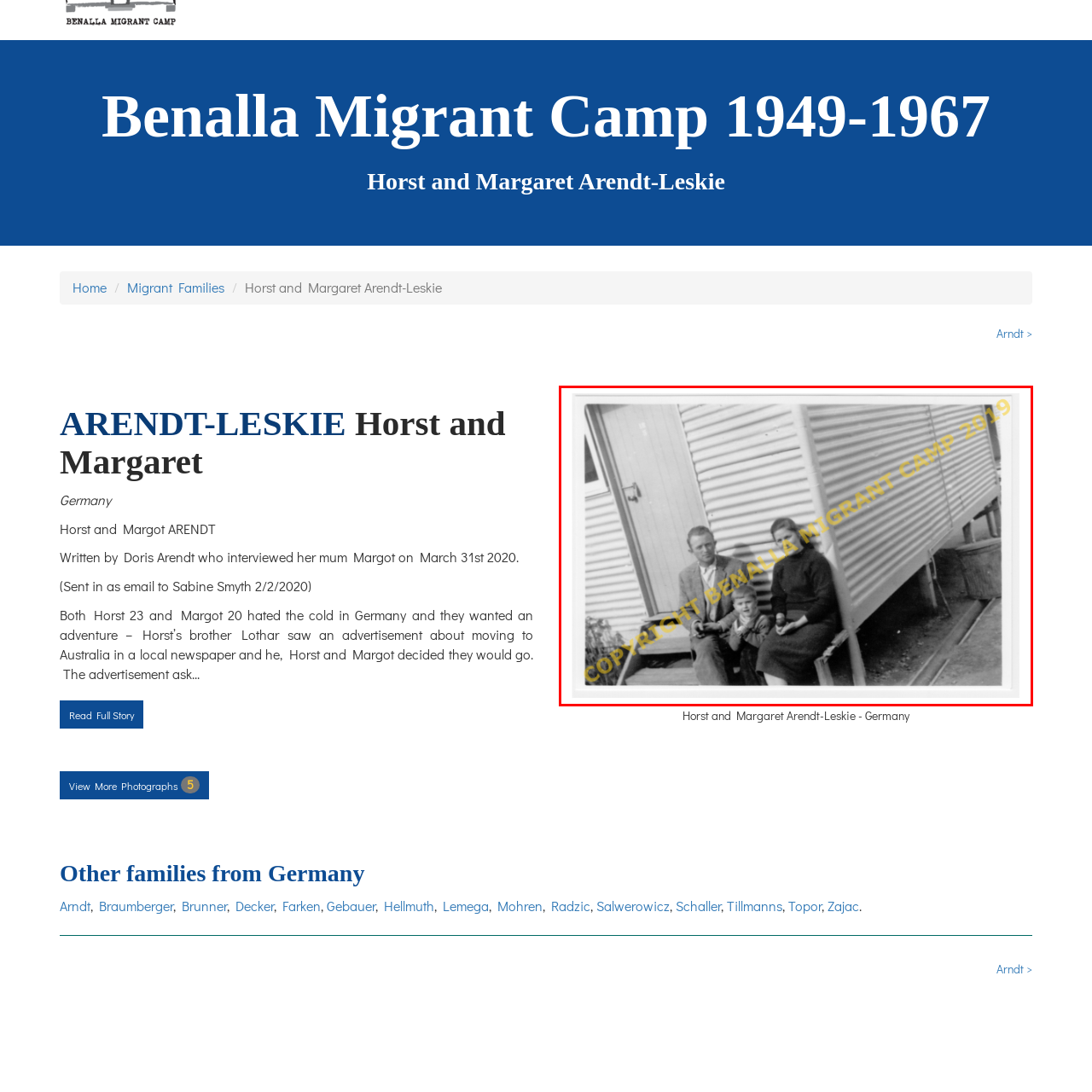Look closely at the part of the image inside the red bounding box, then respond in a word or phrase: What is the time period depicted in the image?

Between 1949 and 1967